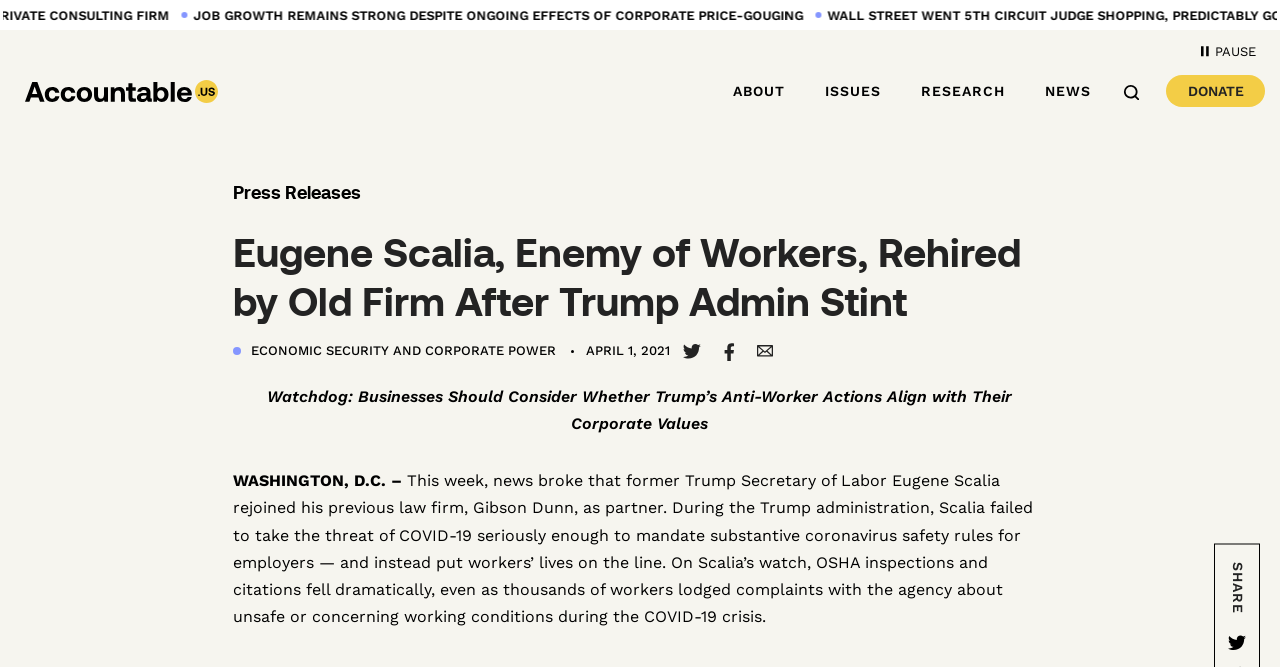Using the description "Search Close Button", predict the bounding box of the relevant HTML element.

[0.877, 0.114, 0.901, 0.159]